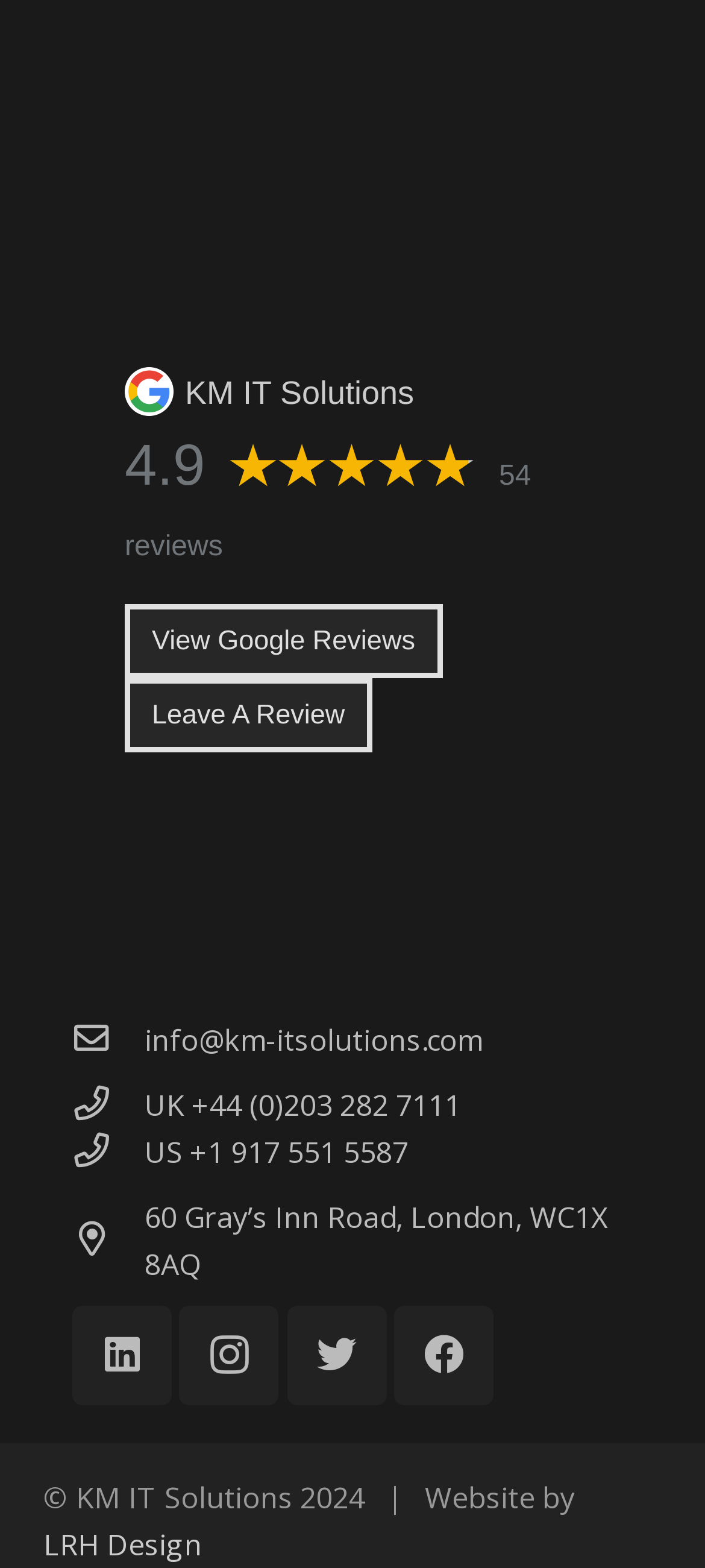Using the element description: "parent_node: info@km-itsolutions.com aria-label="info@km-itsolutions.com"", determine the bounding box coordinates for the specified UI element. The coordinates should be four float numbers between 0 and 1, [left, top, right, bottom].

[0.103, 0.648, 0.205, 0.678]